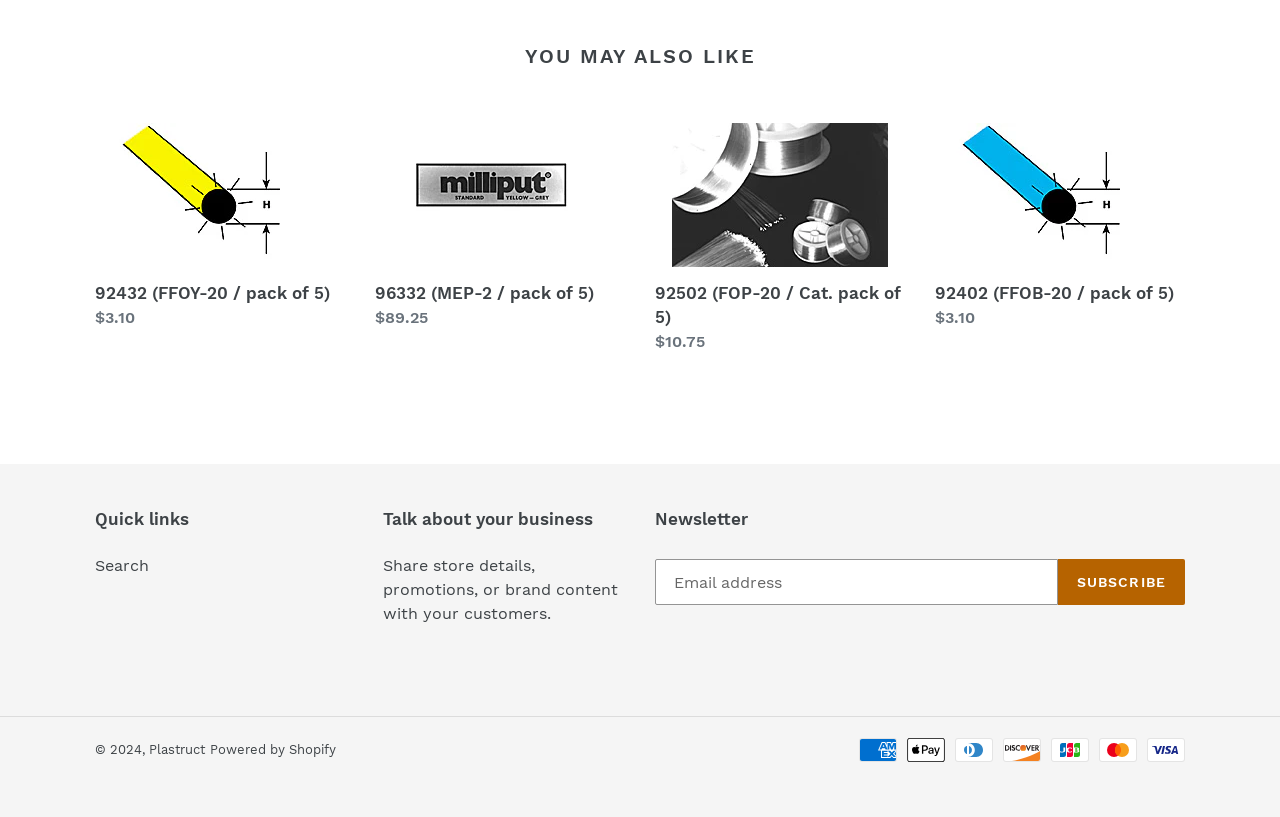Locate the bounding box coordinates for the element described below: "Search". The coordinates must be four float values between 0 and 1, formatted as [left, top, right, bottom].

[0.074, 0.681, 0.116, 0.704]